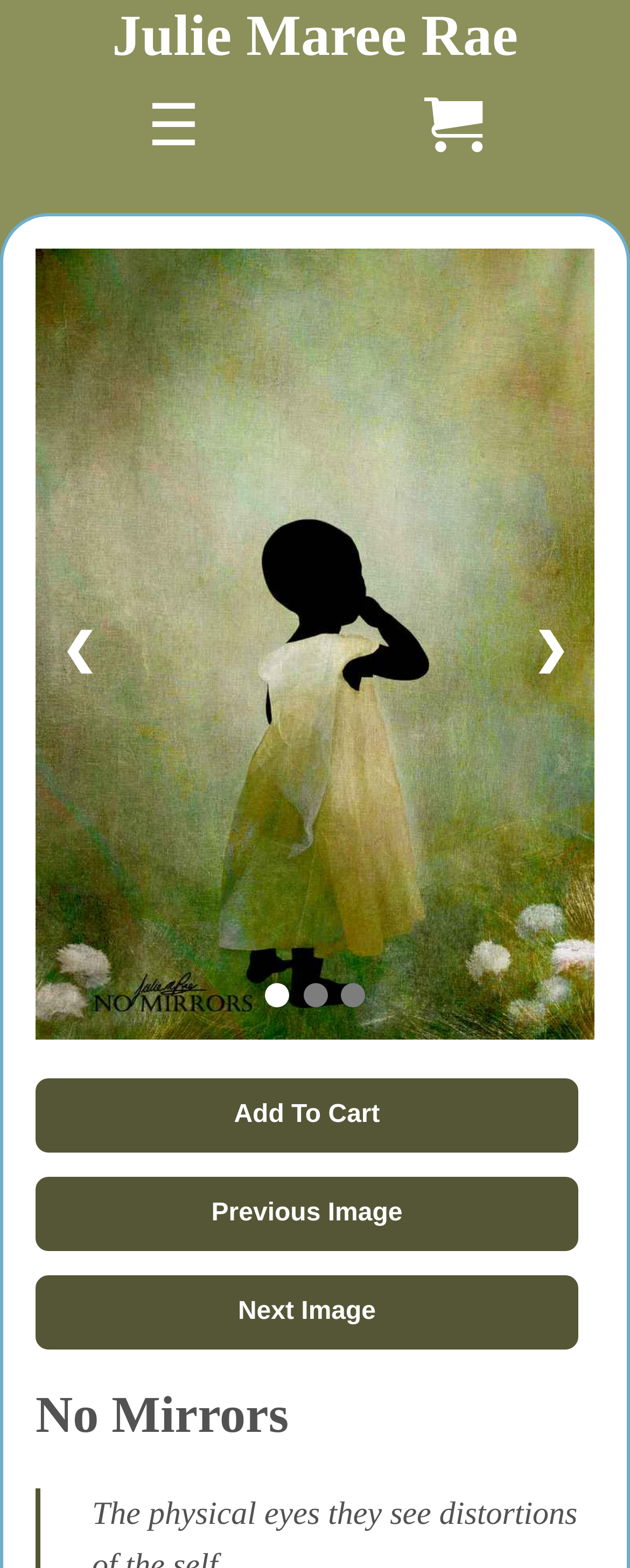Could you specify the bounding box coordinates for the clickable section to complete the following instruction: "click on the artist name"?

[0.005, 0.002, 0.995, 0.045]